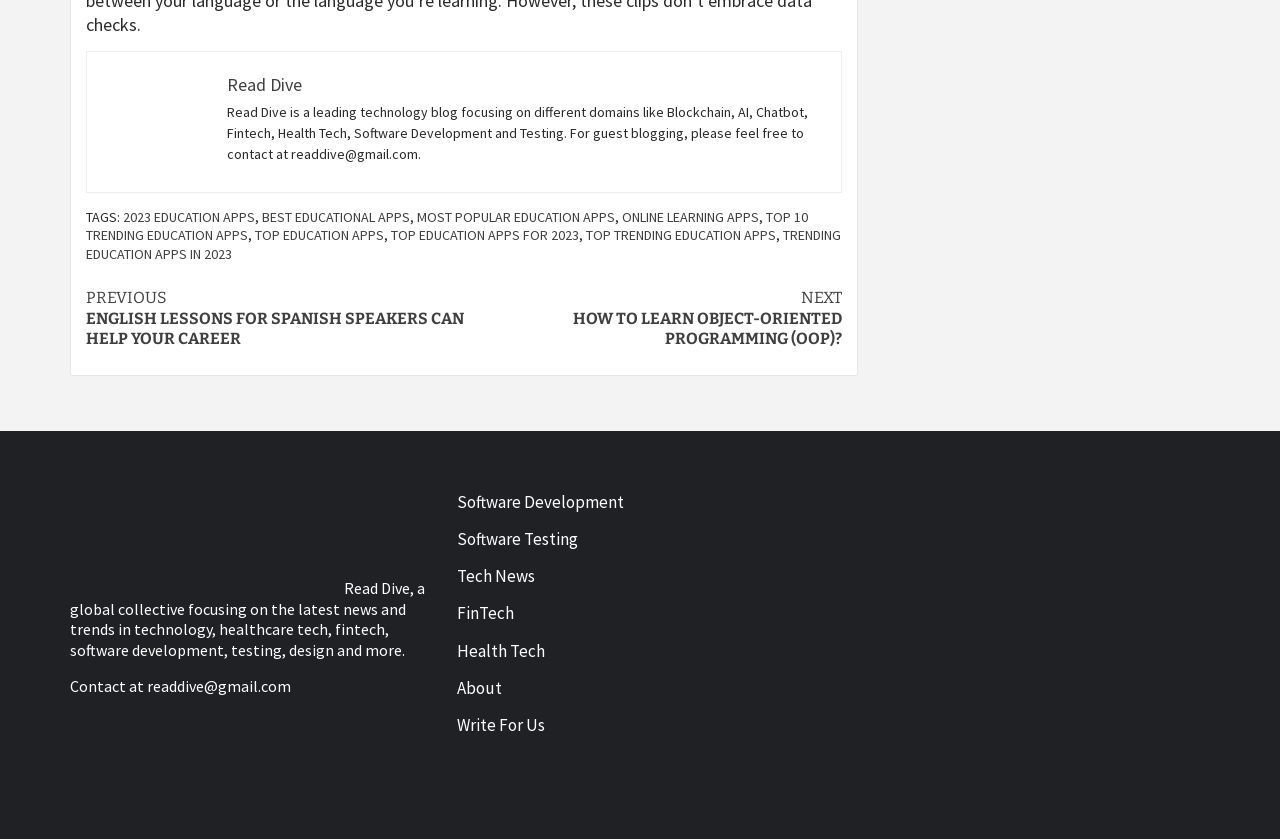Locate the bounding box coordinates of the element to click to perform the following action: 'Go to the previous page'. The coordinates should be given as four float values between 0 and 1, in the form of [left, top, right, bottom].

None